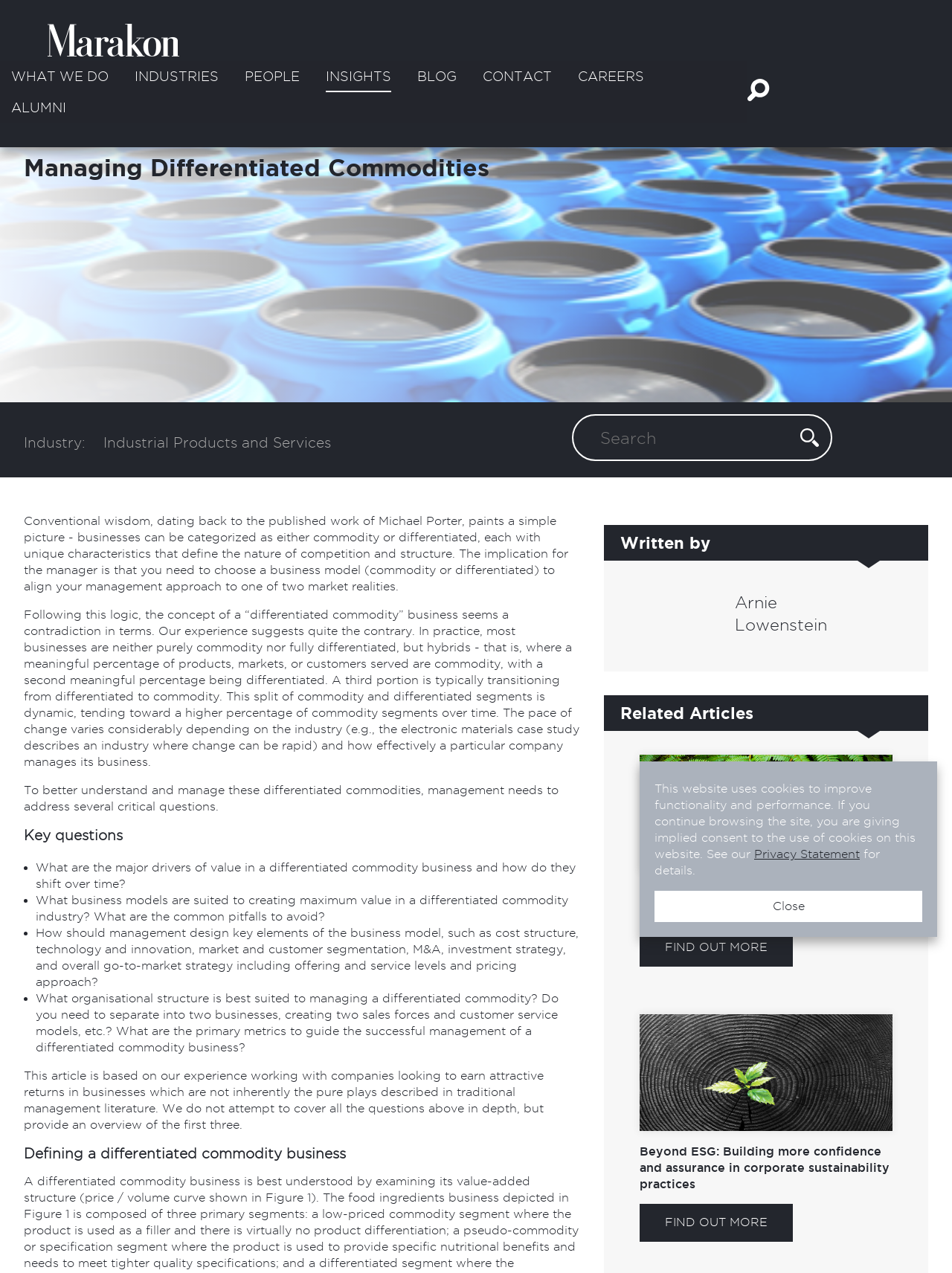Find and specify the bounding box coordinates that correspond to the clickable region for the instruction: "Read the article by Arnie Lowenstein".

[0.634, 0.441, 0.916, 0.509]